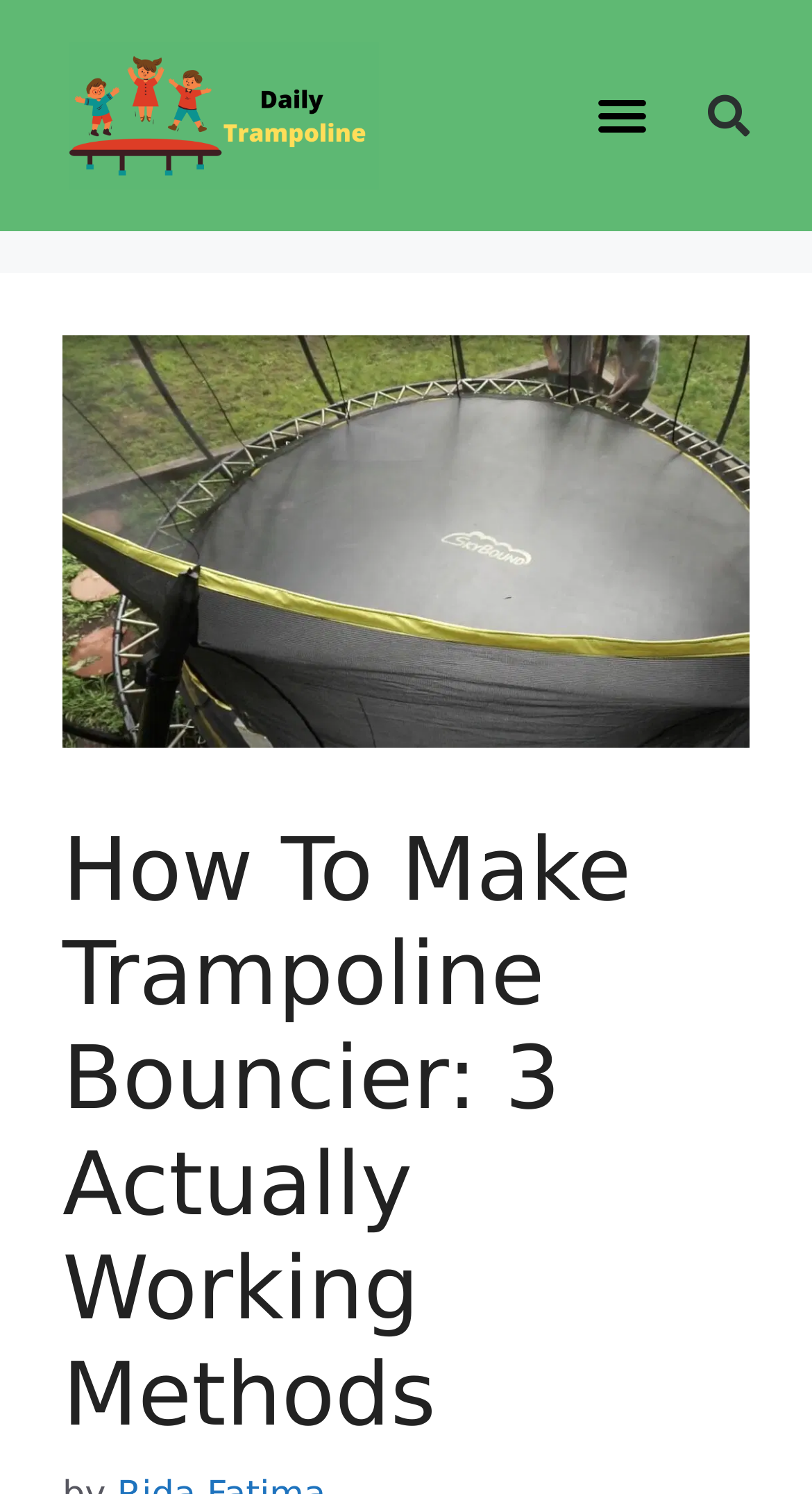Please identify and generate the text content of the webpage's main heading.

How To Make Trampoline Bouncier: 3 Actually Working Methods